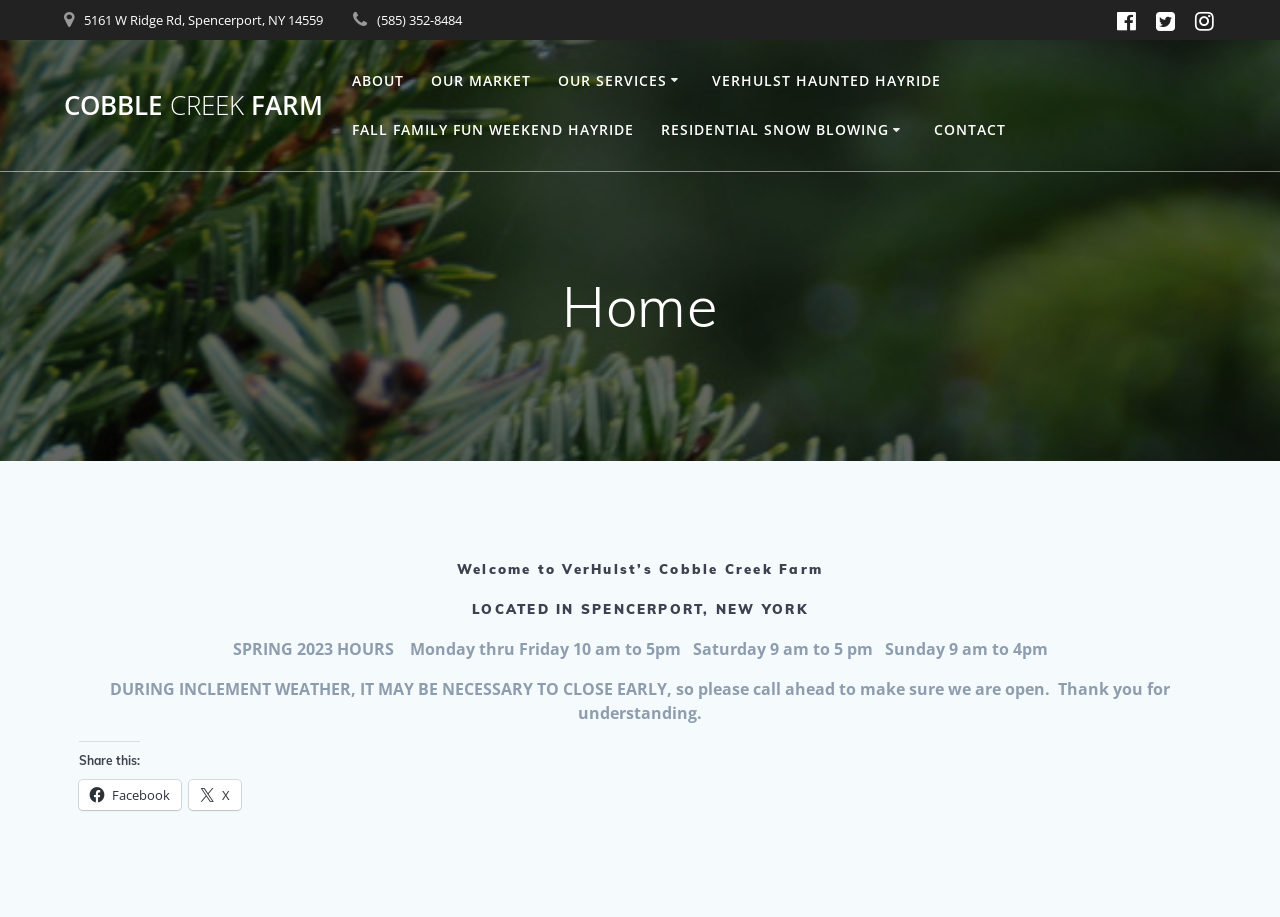Please locate the bounding box coordinates of the region I need to click to follow this instruction: "Follow on Facebook".

None